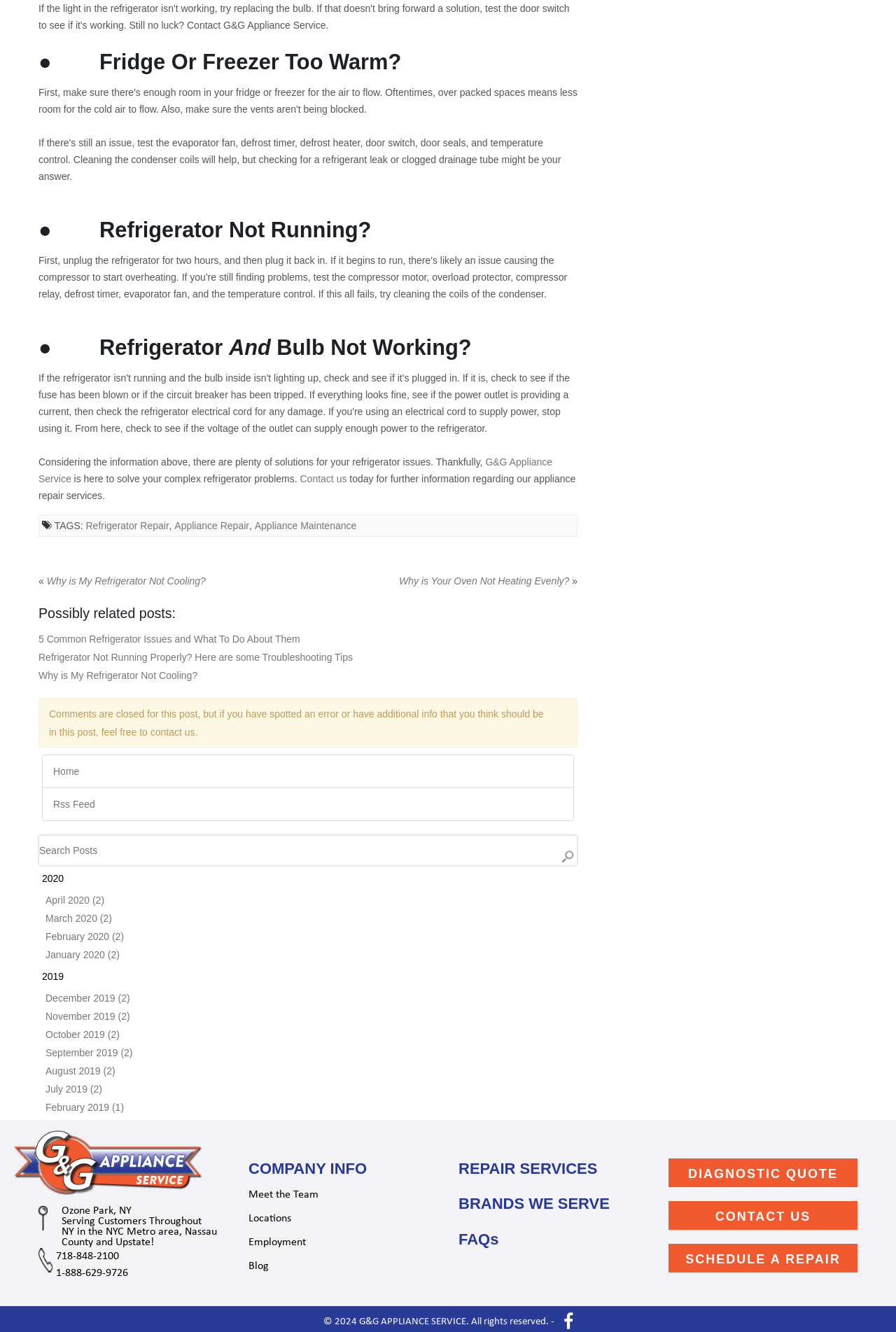Locate the bounding box coordinates of the item that should be clicked to fulfill the instruction: "Search for posts".

[0.043, 0.627, 0.645, 0.65]